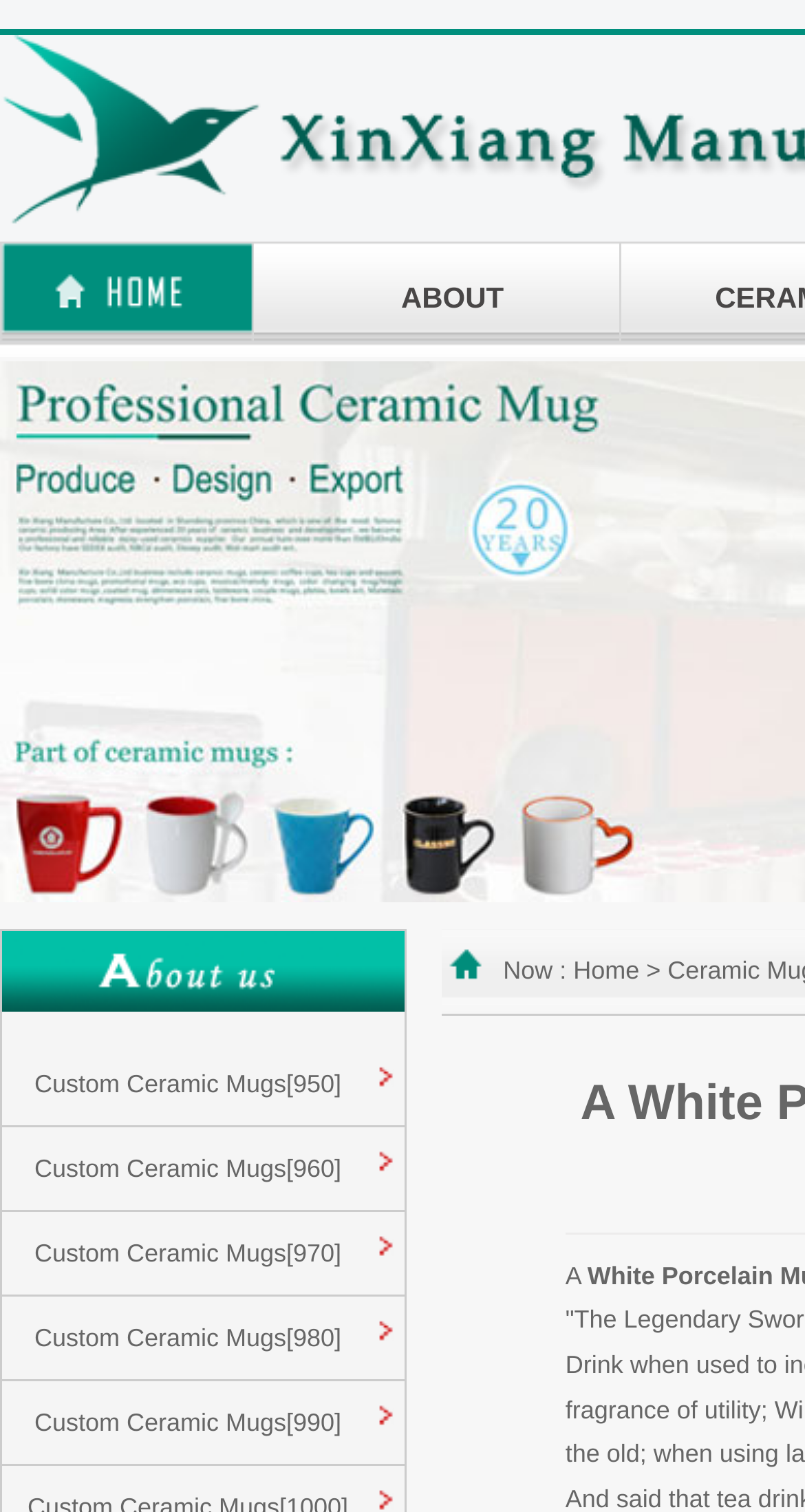What is the position of the image in the first table cell?
Provide a concise answer using a single word or phrase based on the image.

top-left